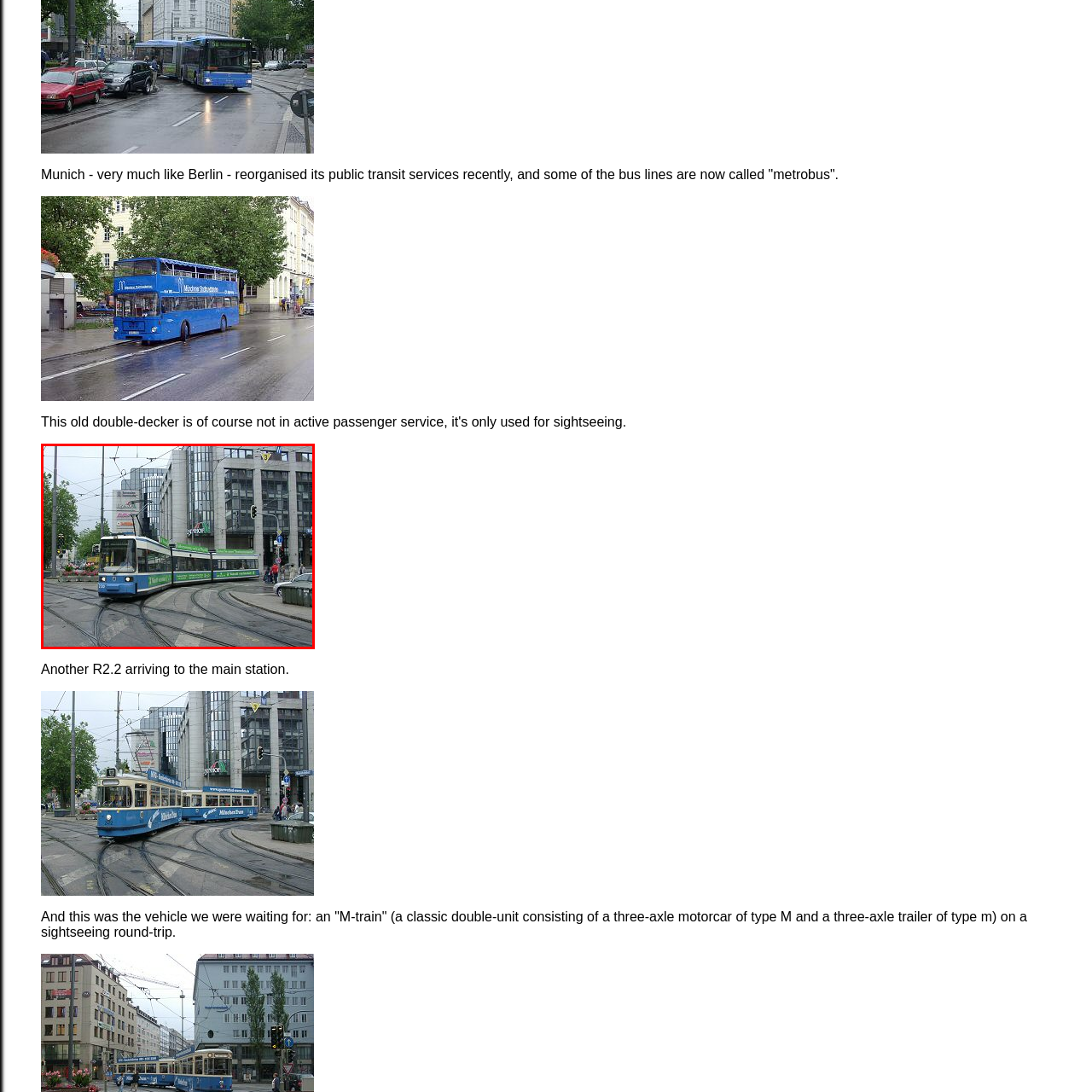Elaborate on the image enclosed by the red box with a detailed description.

The image captures a vibrant scene of urban public transit in Munich, showcasing a modern tram making a turn at an intersection. The tram, prominently featured, displays a green and blue color scheme adorned with advertising graphics. Its design is typical of Munich's efficient and well-regarded transportation system. 

Surrounding the tram, the cityscape reveals contemporary architectural buildings, hinting at Munich's blend of historical and modern aesthetics. The atmosphere is lively, with pedestrians visible on the sidewalk, suggesting a bustling urban environment. This image reflects the city's commitment to reorganizing and enhancing its public transit services, as mentioned in the accompanying context about the metrobus lines and the operational efficiency of public transportation in Munich.